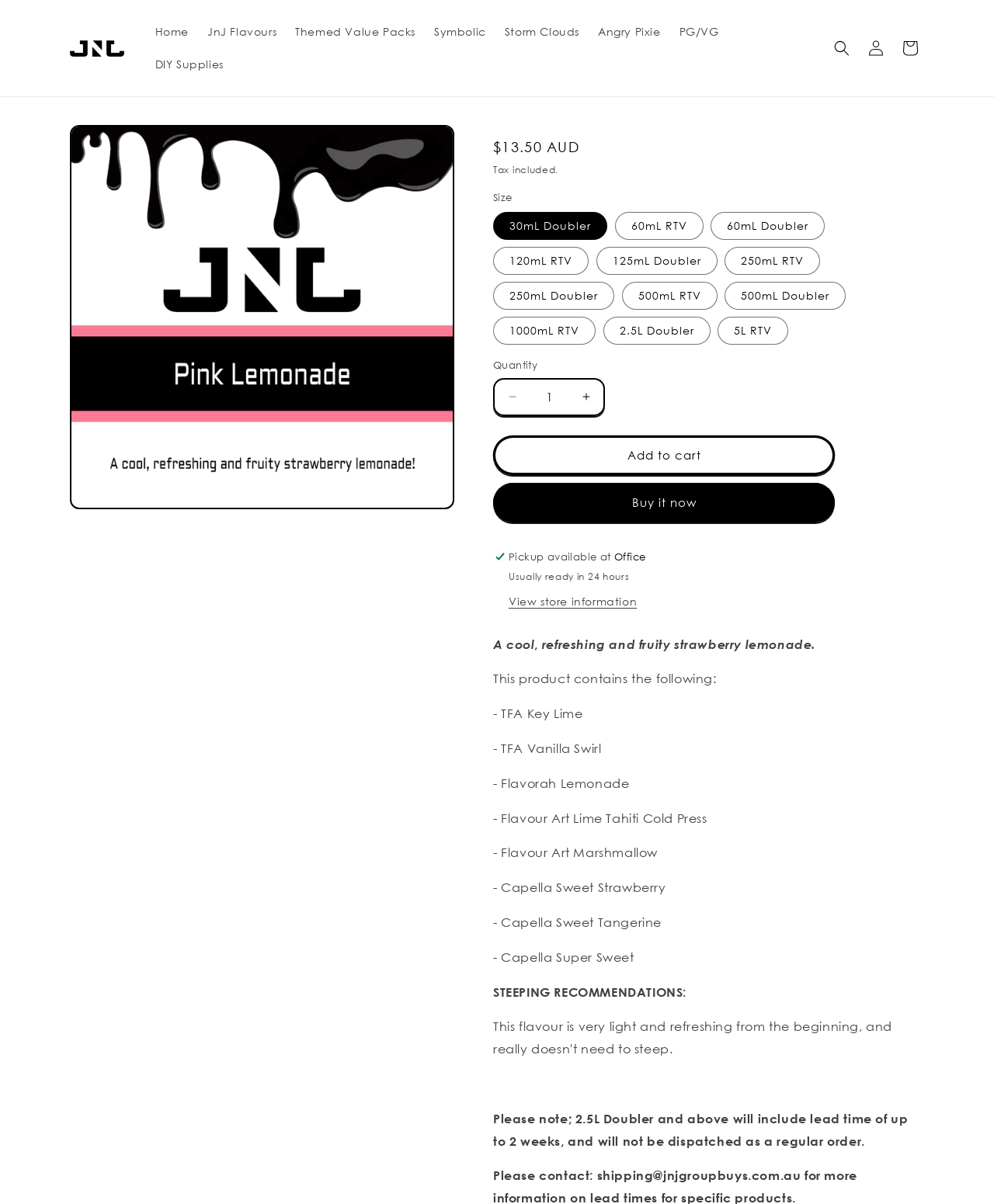Using details from the image, please answer the following question comprehensively:
What is the regular price of the product?

I found the answer by examining the pricing information on the webpage. The text 'Regular price' is followed by the price '$13.50 AUD', which indicates the regular price of the product.